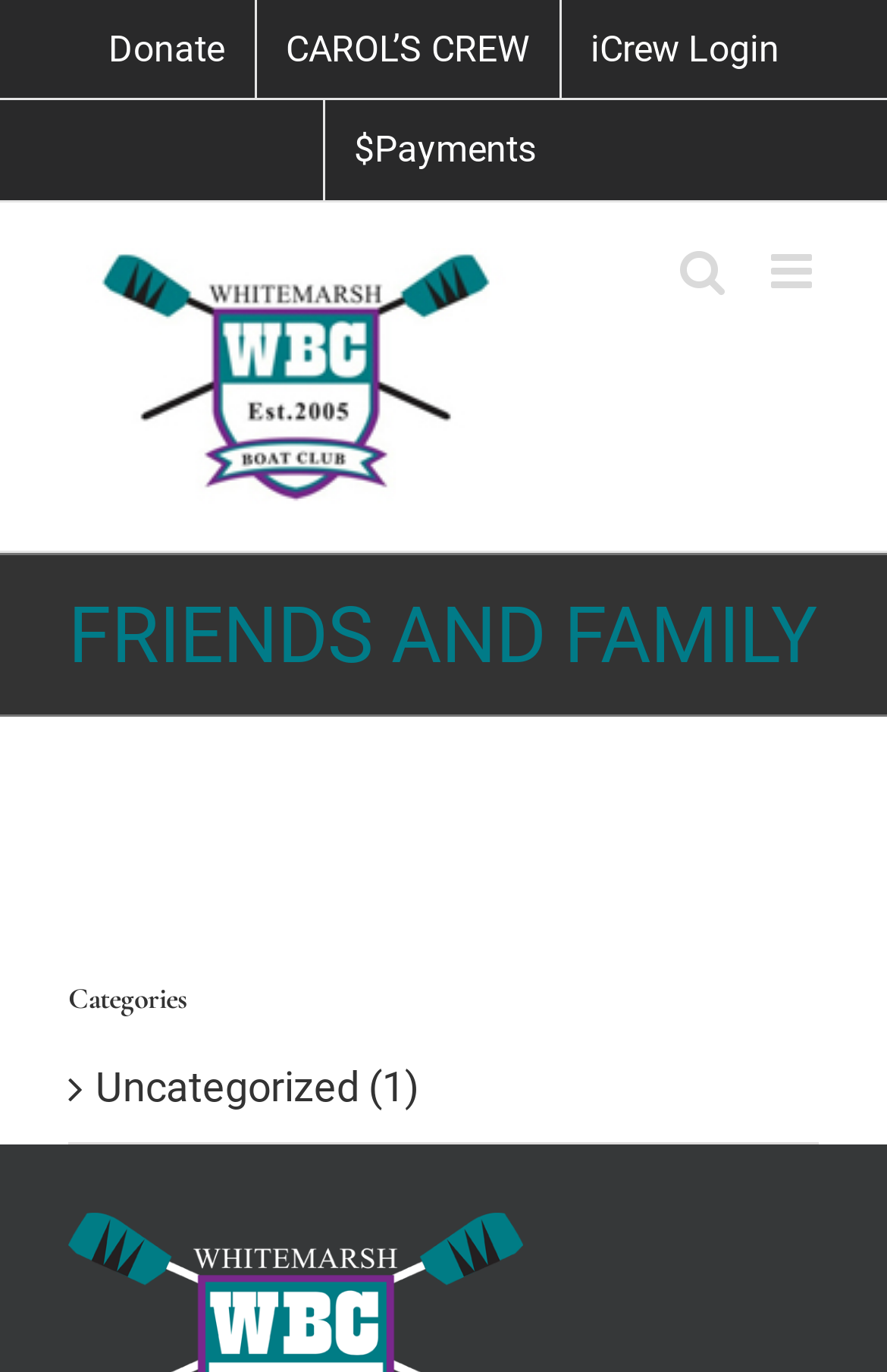What is the first category listed?
Please analyze the image and answer the question with as much detail as possible.

I looked at the list of categories and found that the first one is 'Uncategorized' with one item.